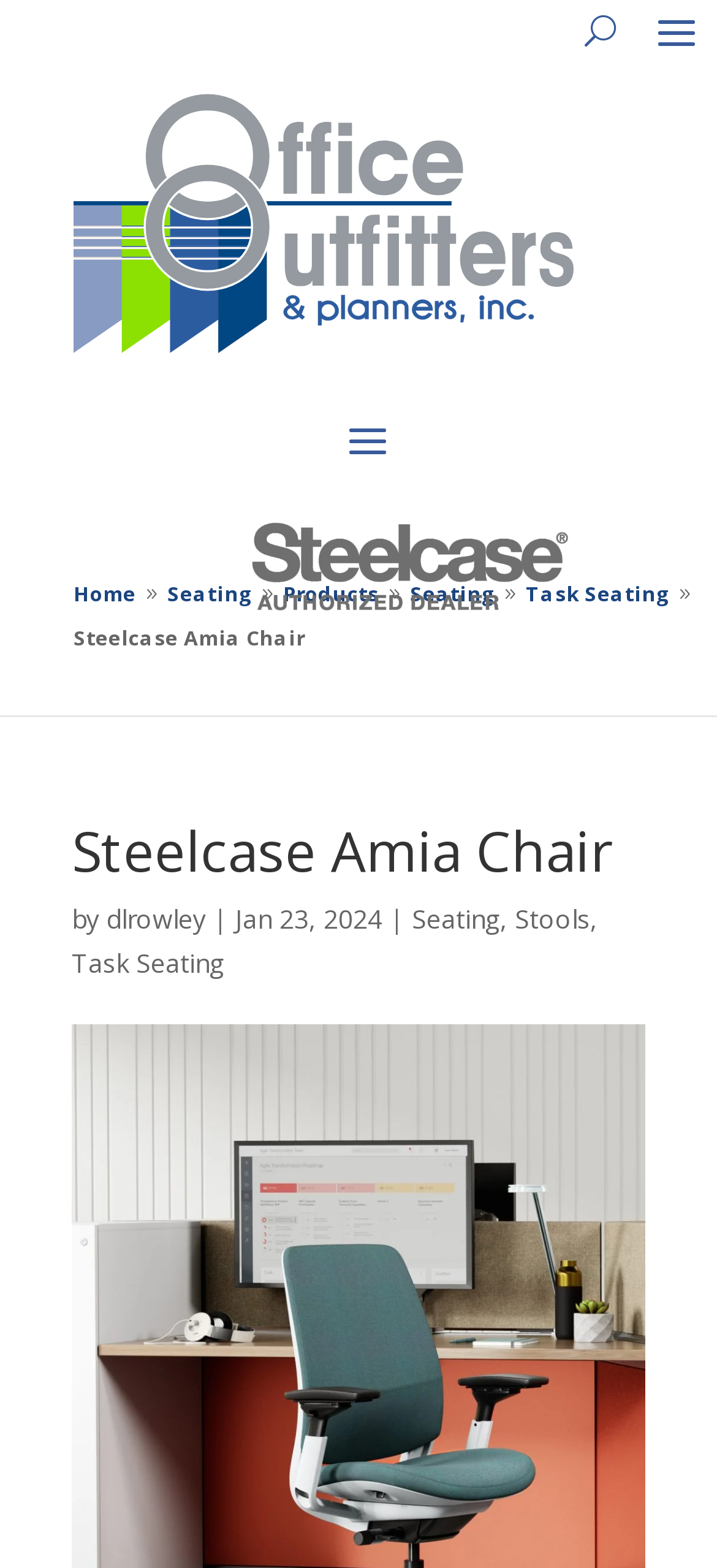Given the element description "Seating" in the screenshot, predict the bounding box coordinates of that UI element.

[0.233, 0.369, 0.351, 0.387]